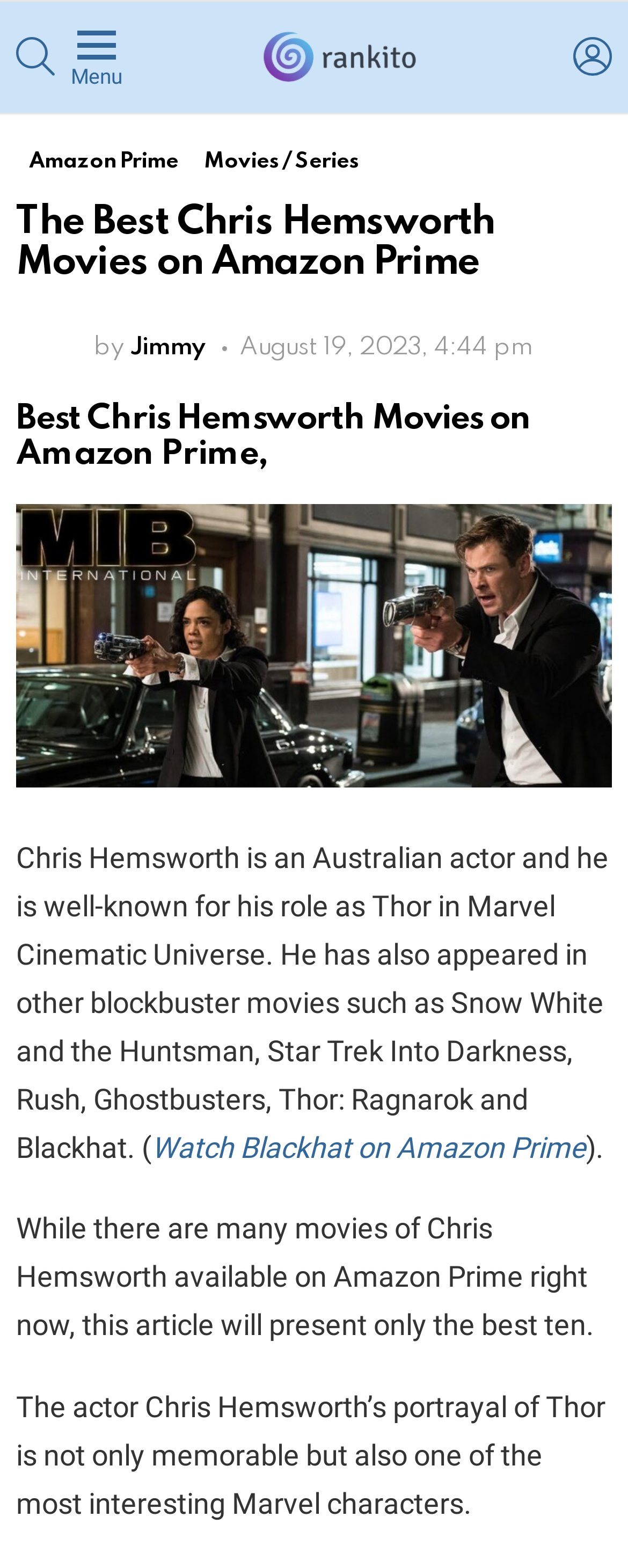Locate the bounding box of the UI element described by: "Watch Blackhat on Amazon Prime" in the given webpage screenshot.

[0.241, 0.92, 0.933, 0.942]